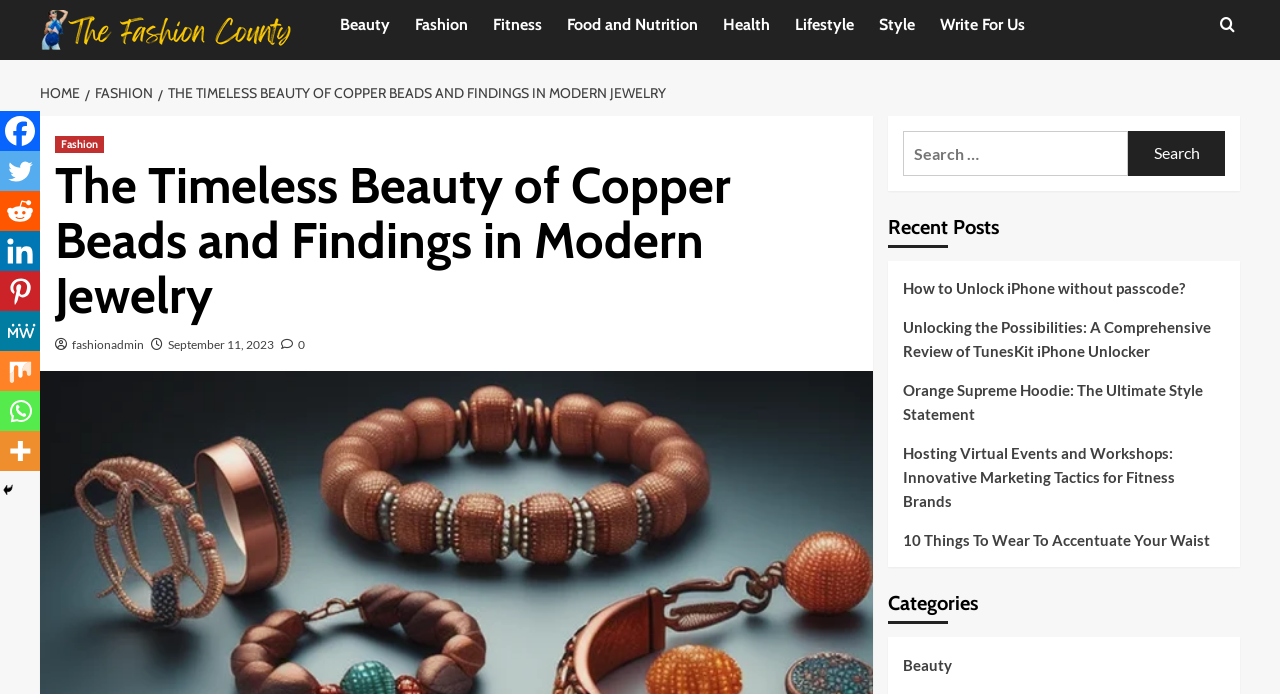Can you give a comprehensive explanation to the question given the content of the image?
How many recent posts are listed on the webpage?

The recent posts are listed below the 'Recent Posts' heading, and there are 5 links to different articles, including 'How to Unlock iPhone without passcode?', 'Unlocking the Possibilities: A Comprehensive Review of TunesKit iPhone Unlocker', and others.